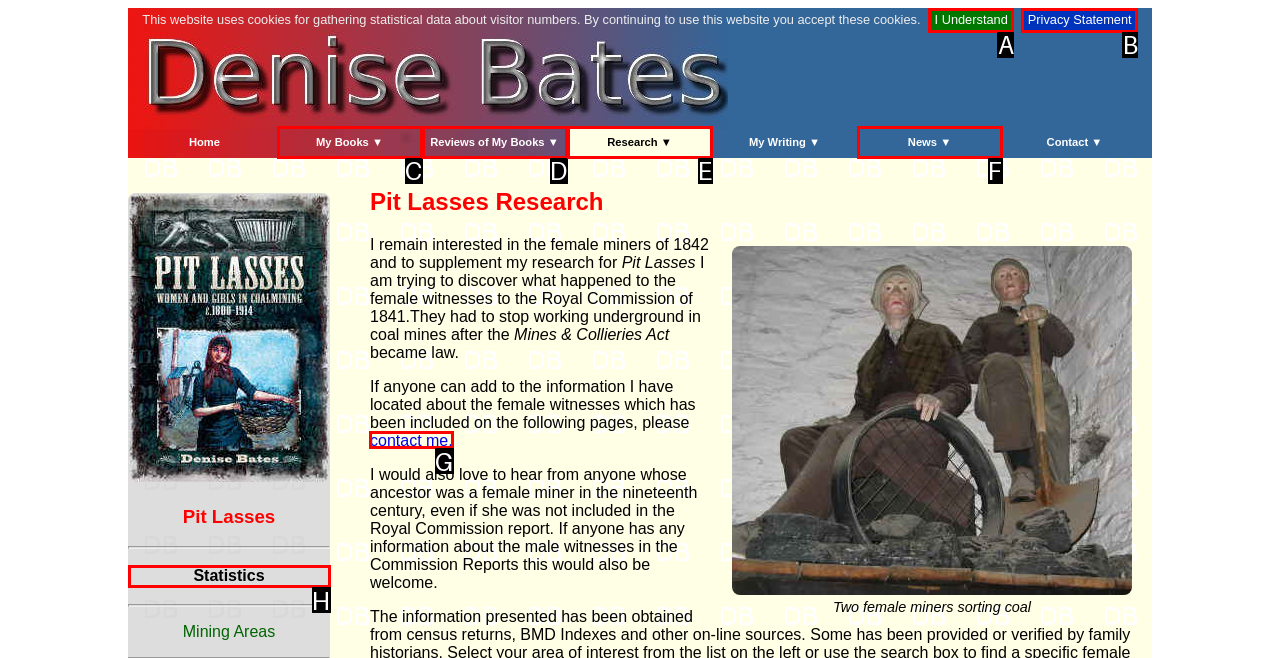For the given instruction: Go to the Tech section, determine which boxed UI element should be clicked. Answer with the letter of the corresponding option directly.

None